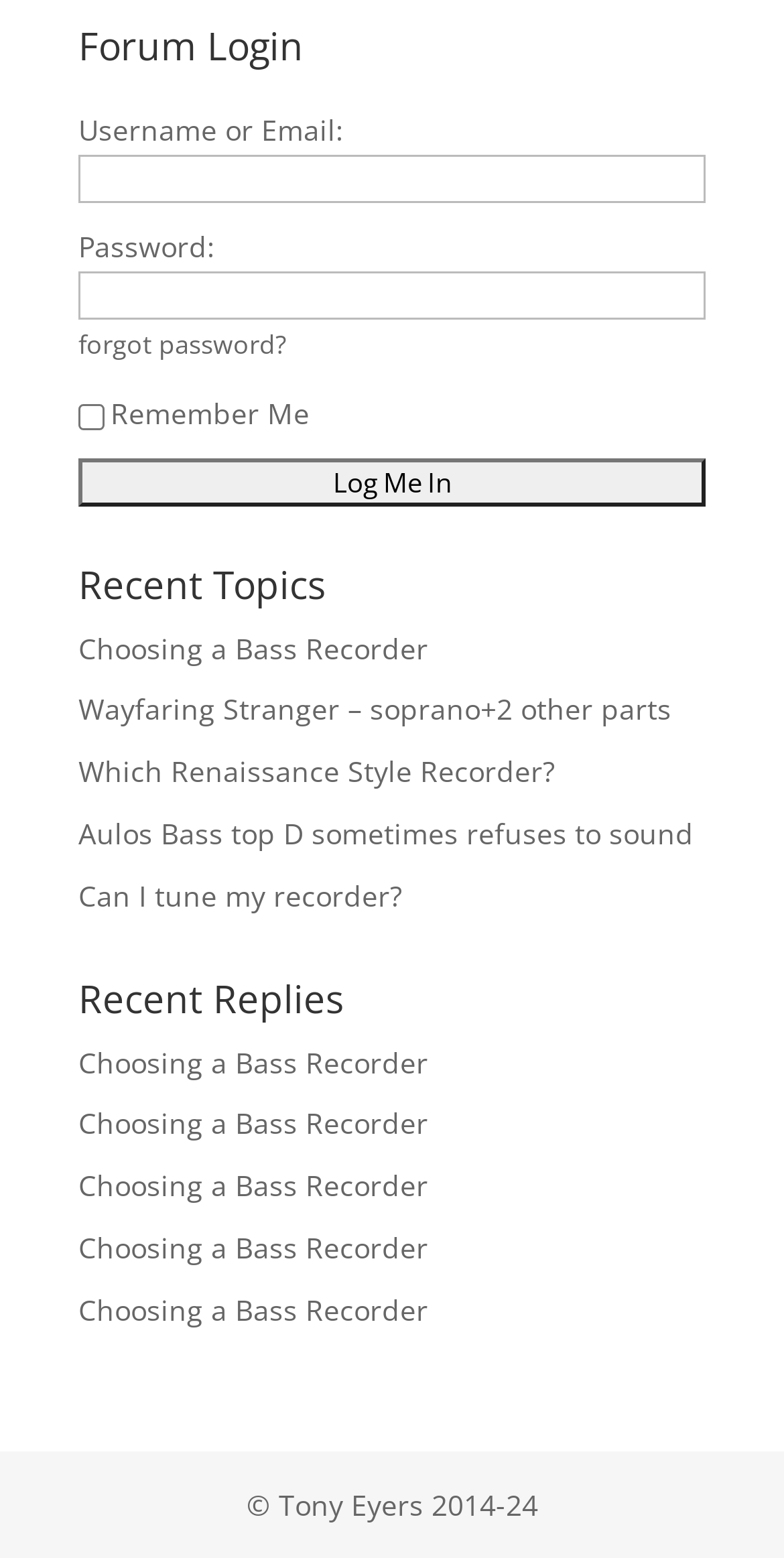Use a single word or phrase to answer the question: How many recent replies are listed?

5